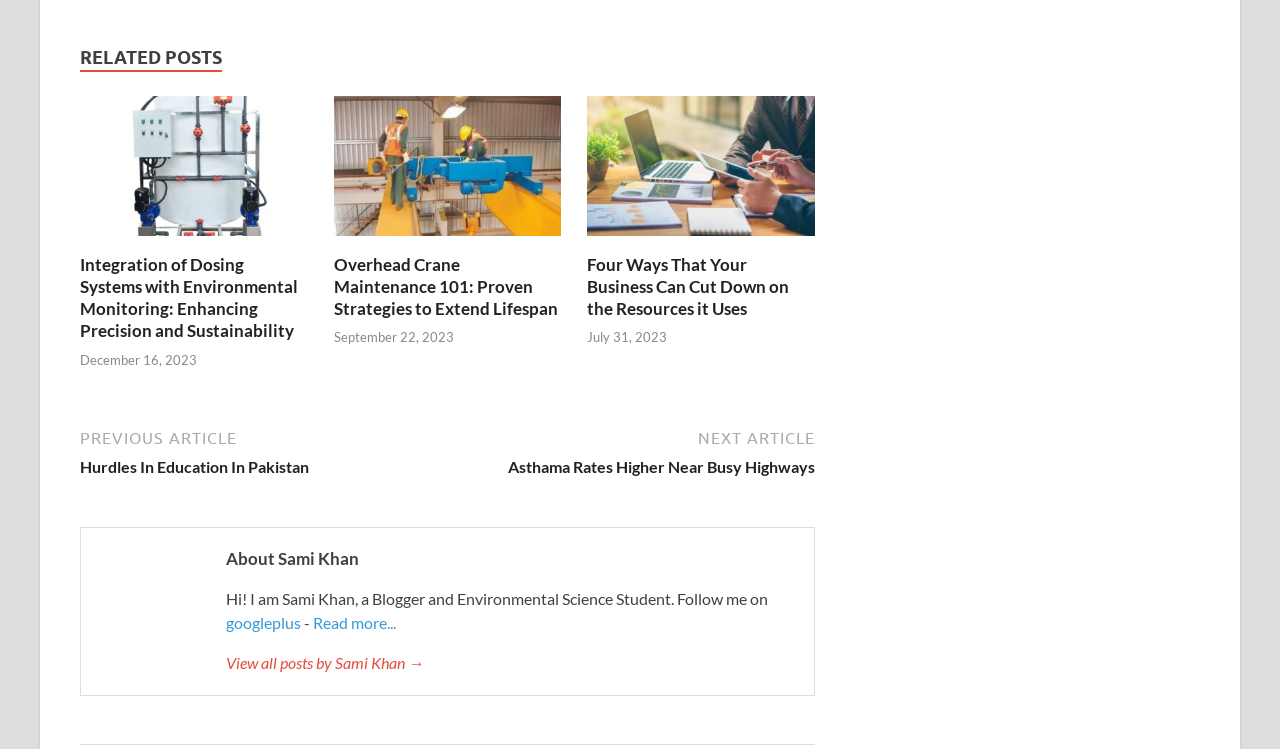Determine the bounding box coordinates of the target area to click to execute the following instruction: "check the author of the article."

None